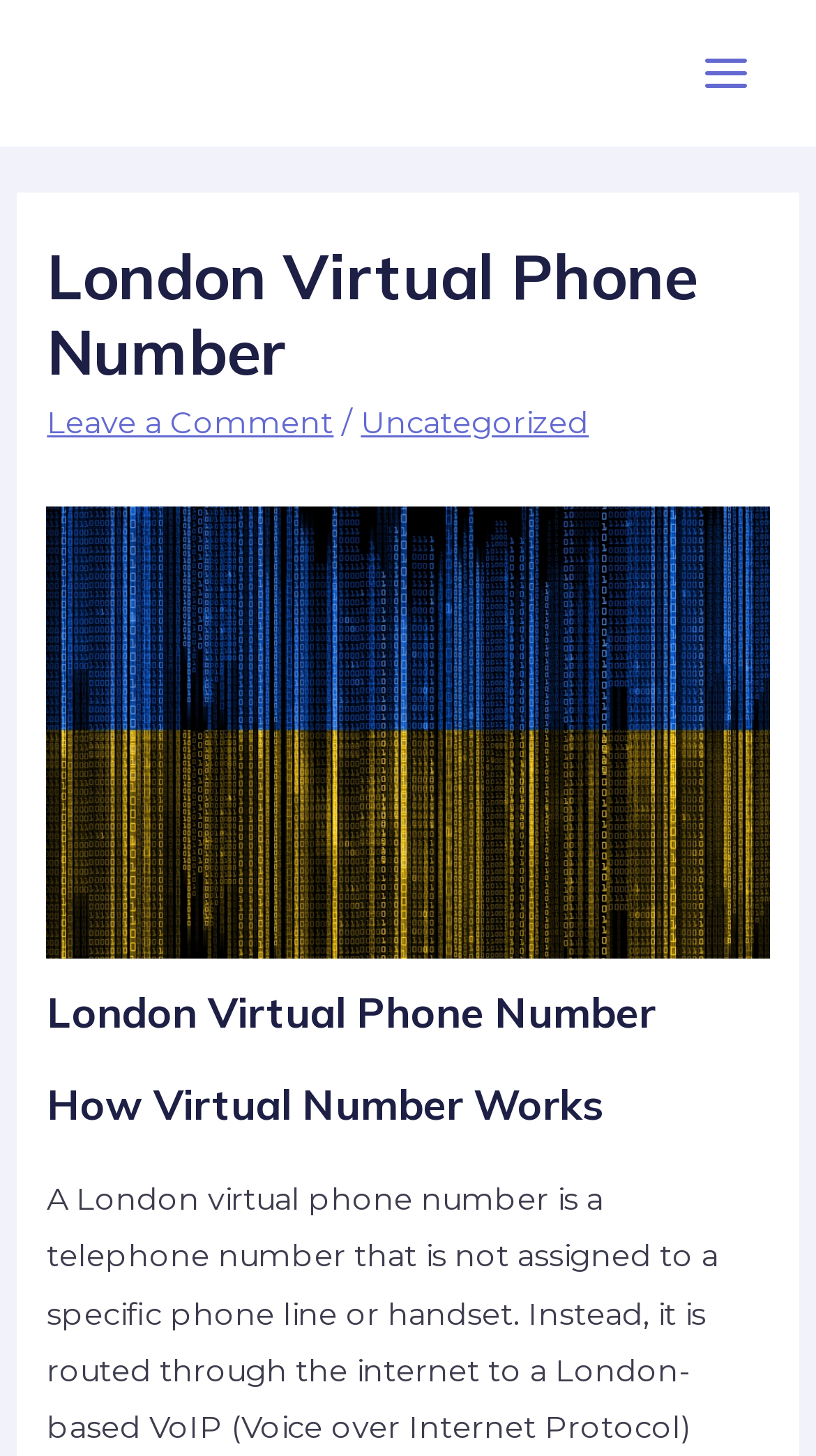What is the relationship between the image and the 'Main Menu' button?
Deliver a detailed and extensive answer to the question.

Based on the bounding box coordinates, I can see that the image and the 'Main Menu' button are located close to each other, with the image to the right of the button. The exact relationship between the two elements is not clear, but they are visually adjacent.